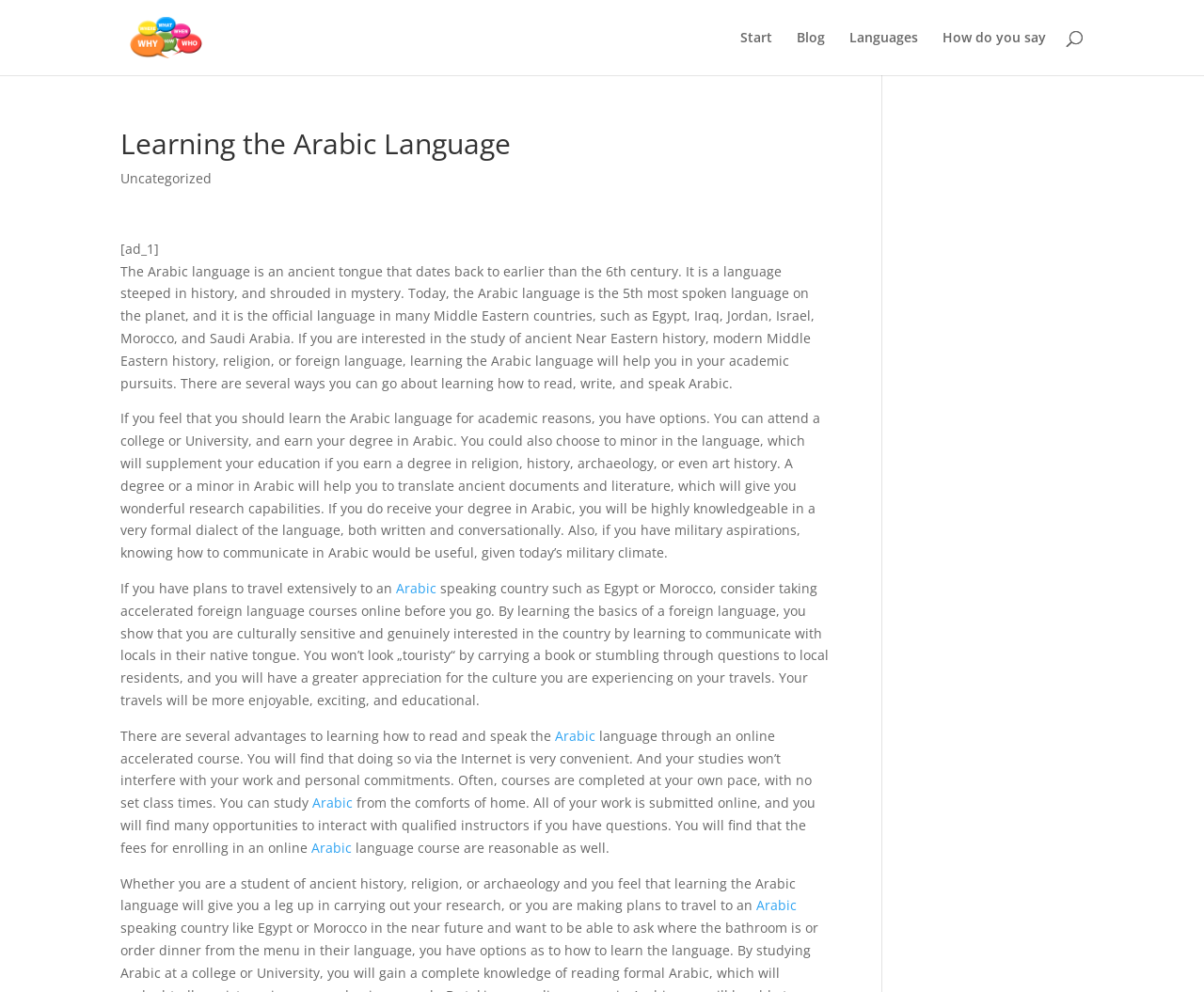Give the bounding box coordinates for the element described as: "aria-label="Submit" value="Search"".

None